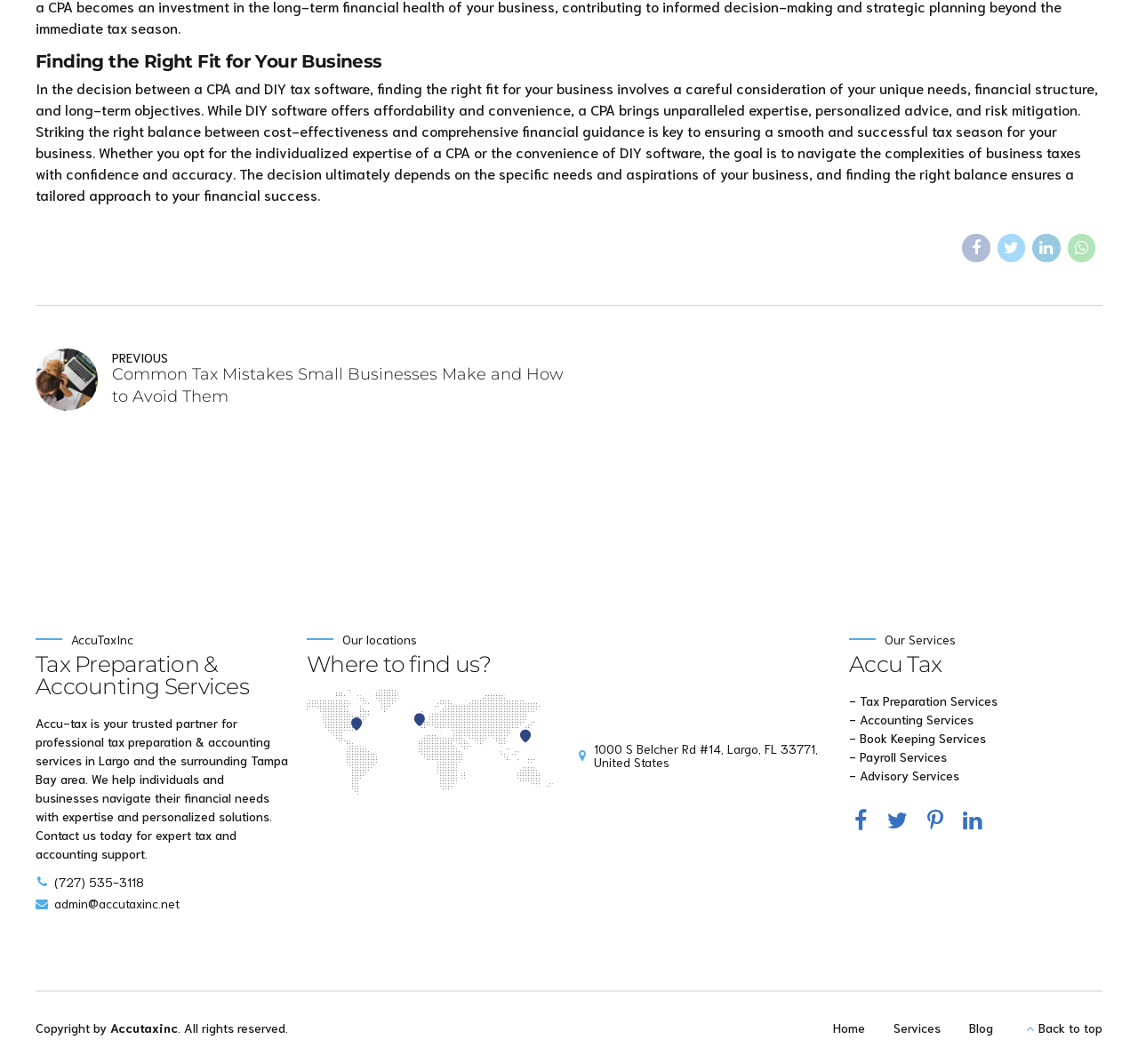Where is AccuTaxInc located?
Offer a detailed and full explanation in response to the question.

The location of AccuTaxInc can be found in the section 'Our locations Where to find us?' which provides the address as '1000 S Belcher Rd #14, Largo, FL 33771, United States'.